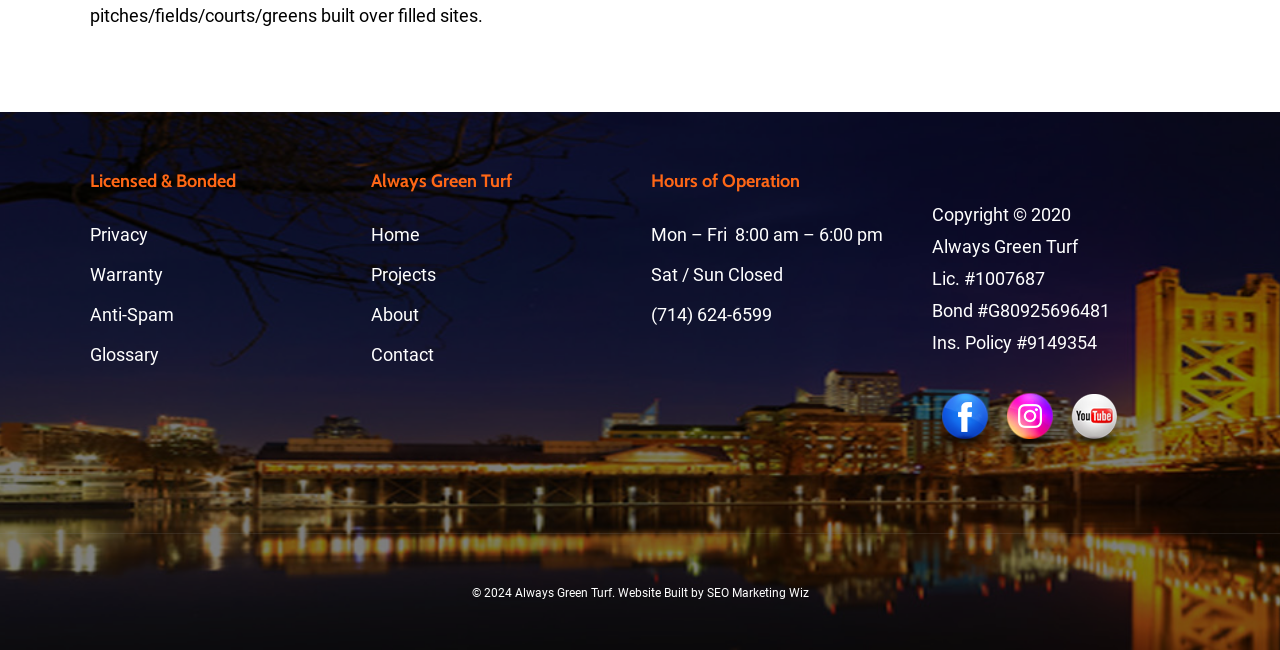Given the content of the image, can you provide a detailed answer to the question?
What is the phone number?

I found the phone number in the link element with bounding box coordinates [0.509, 0.468, 0.603, 0.5]. The text in this element is '(714) 624-6599'.